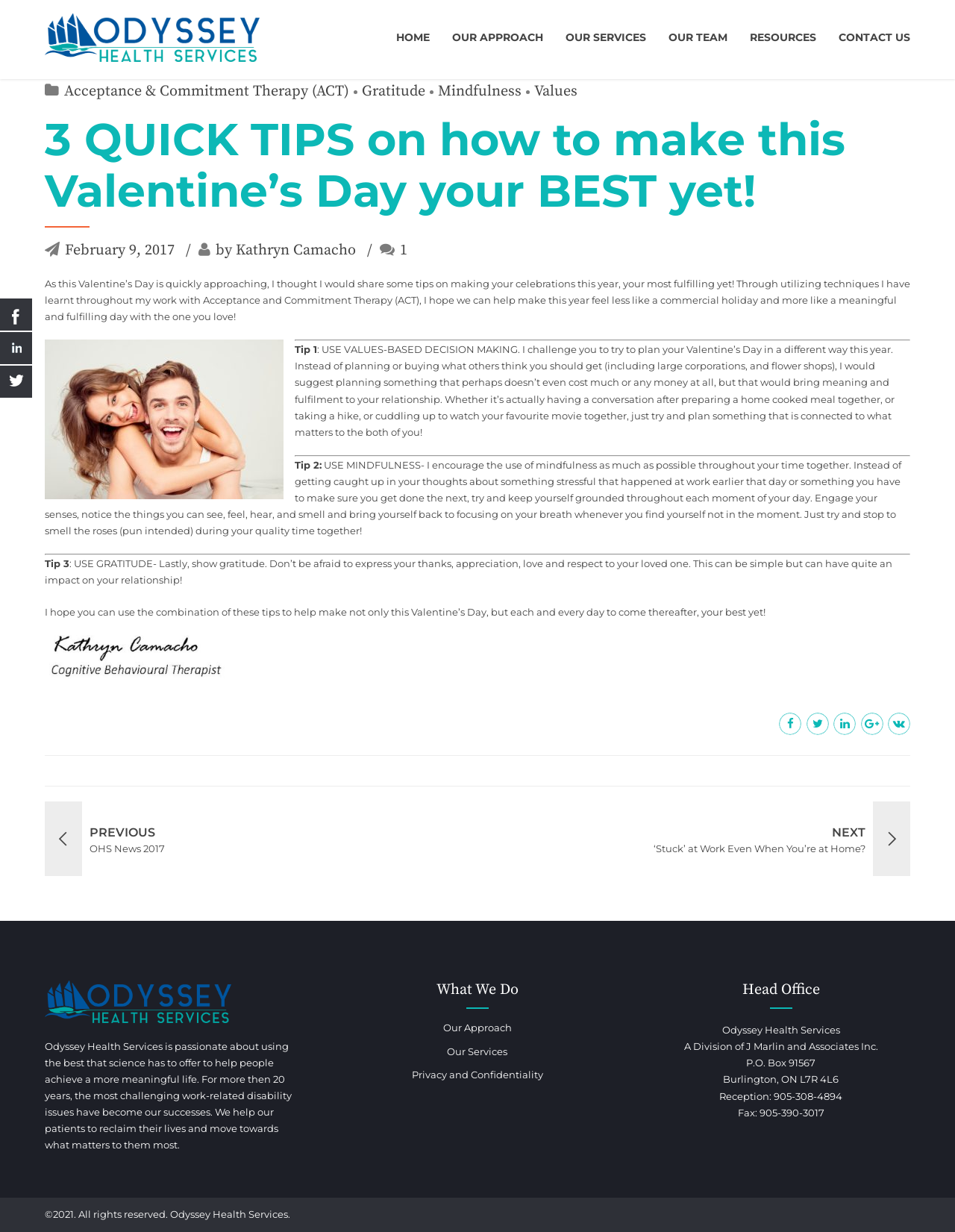Your task is to extract the text of the main heading from the webpage.

3 QUICK TIPS on how to make this Valentine’s Day your BEST yet!